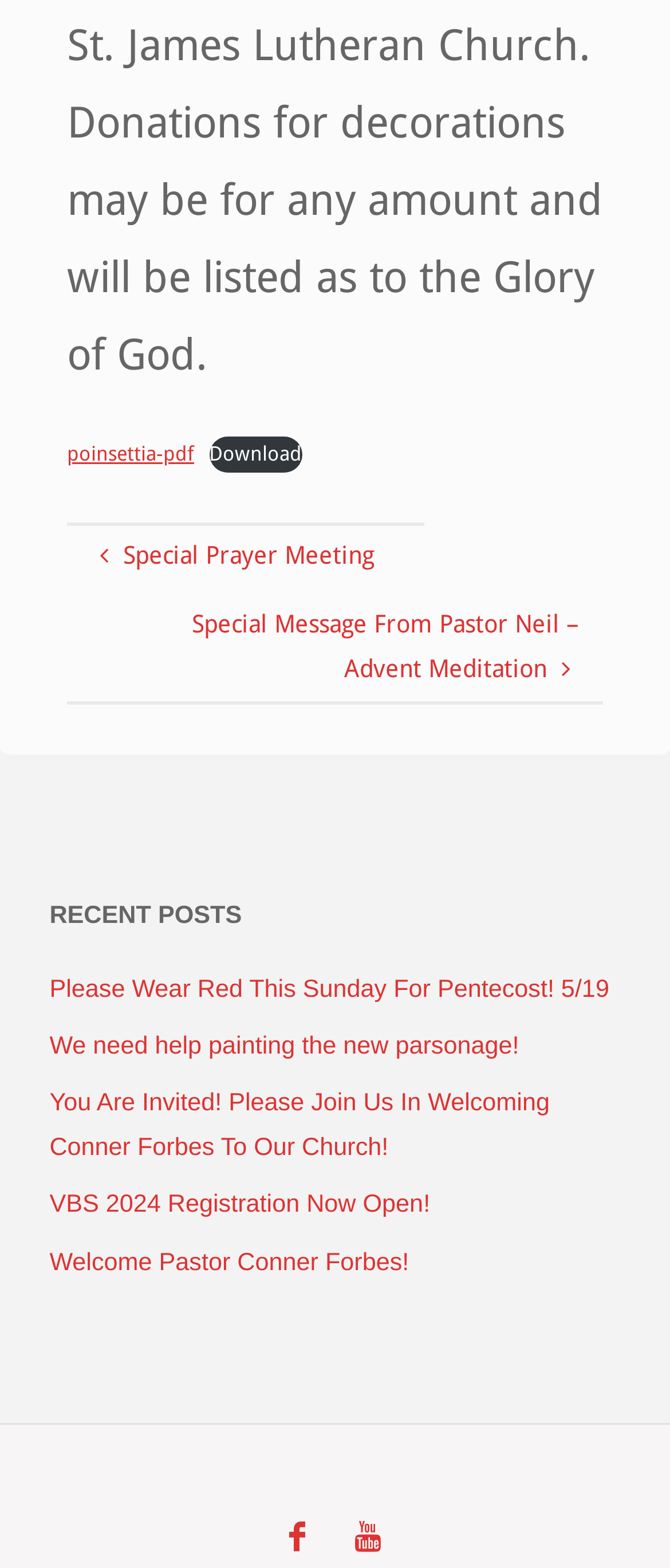Look at the image and write a detailed answer to the question: 
How many recent posts are listed?

The section 'RECENT POSTS' lists five links, which are 'Please Wear Red This Sunday For Pentecost! 5/19', 'We need help painting the new parsonage!', 'You Are Invited! Please Join Us In Welcoming Conner Forbes To Our Church!', 'VBS 2024 Registration Now Open!', and 'Welcome Pastor Conner Forbes!'.